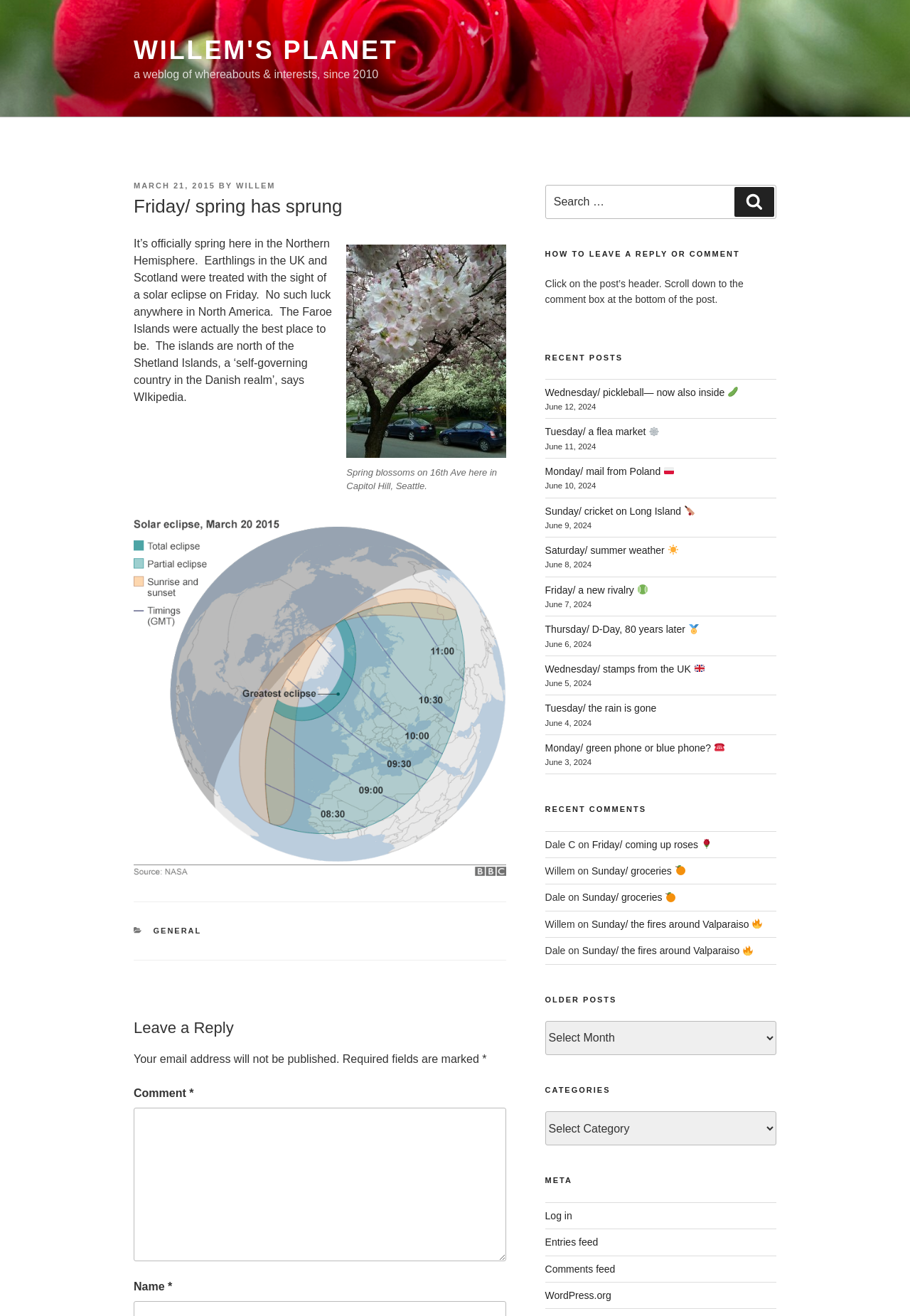Analyze and describe the webpage in a detailed narrative.

This webpage is a blog post titled "Friday/ spring has sprung" on Willem's Planet. At the top, there is a link to the blog's homepage, "WILLEM'S PLANET", and a brief description of the blog as "a weblog of whereabouts & interests, since 2010". 

Below the title, there is a header section with the post's metadata, including the date "MARCH 21, 2015", and the author's name "WILLEM". 

The main content of the post is divided into two sections. On the left side, there is a large image of spring blossoms on 16th Ave in Capitol Hill, Seattle, with a caption describing the scene. Below the image, there is a block of text discussing the arrival of spring in the Northern Hemisphere and a solar eclipse that occurred on the same day in the UK and Scotland.

On the right side, there is a search bar and a section titled "HOW TO LEAVE A REPLY OR COMMENT" with instructions on how to comment on the post. Below this, there is a section titled "RECENT POSTS" with links to several recent posts, each with a brief title, date, and an accompanying emoji. 

At the bottom of the page, there is a section titled "RECENT COMMENTS" with a list of recent comments, including the commenter's name, the post they commented on, and the date of the comment. 

Throughout the page, there are several images, including emojis, that add visual interest to the content.